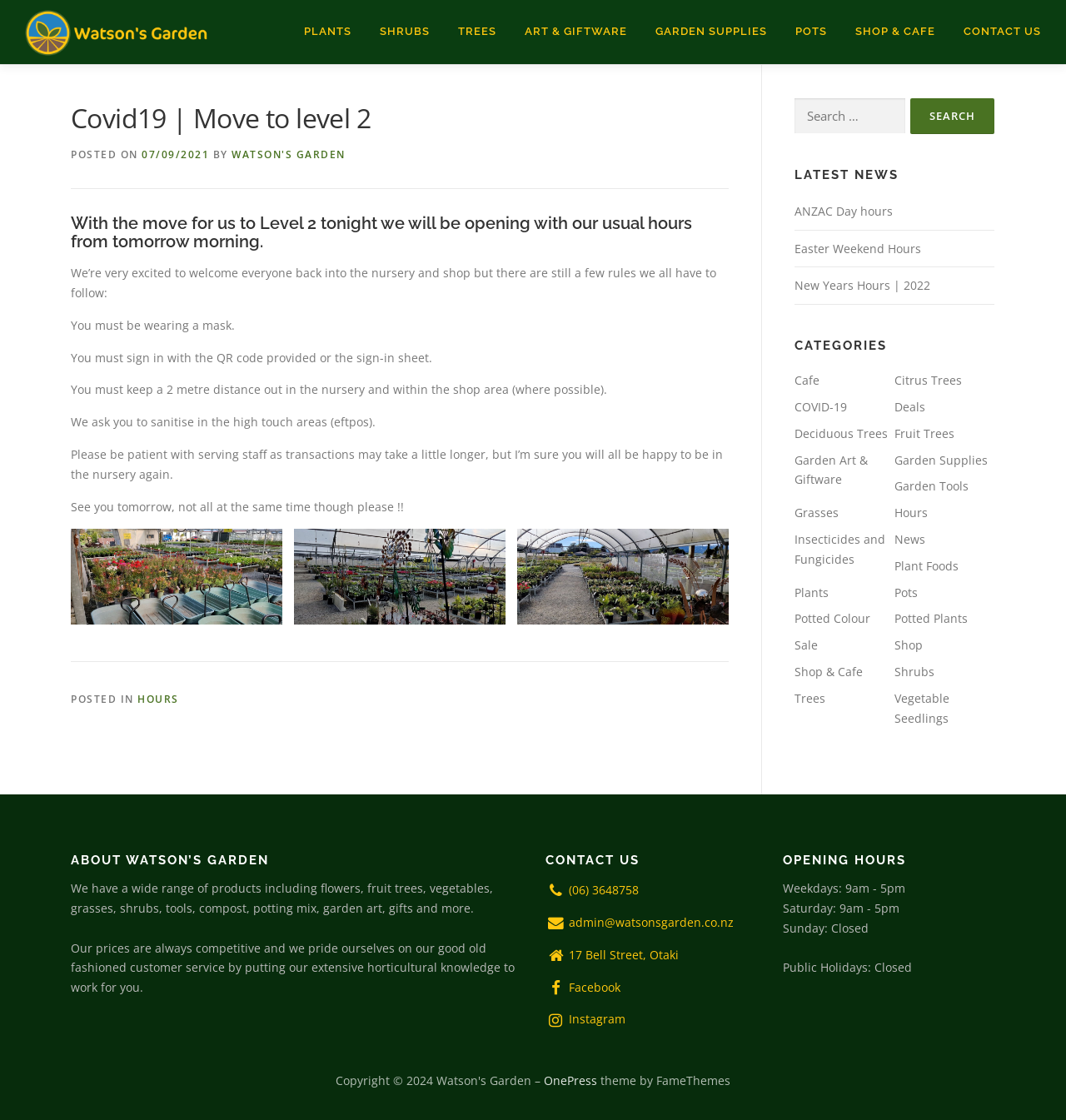Give a detailed account of the webpage.

The webpage is about Watson's Garden, a nursery and shop that sells plants, gardening supplies, and more. At the top of the page, there is a logo and a navigation menu with links to different categories such as "PLANTS", "SHRUBS", "TREES", "ART & GIFTWARE", "GARDEN SUPPLIES", "POTS", and "SHOP & CAFE". 

Below the navigation menu, there is a main article section that takes up most of the page. The article is about the nursery moving to level 2 and reopening with usual hours. It lists some rules that customers need to follow, such as wearing a mask, signing in, and keeping a 2-meter distance. The article also mentions that transactions may take a little longer due to the new rules.

On the right side of the page, there is a complementary section that contains a search bar, a "LATEST NEWS" section with links to recent news articles, and a "CATEGORIES" section with links to different categories such as "Cafe", "Citrus Trees", "COVID-19", and more.

There are three images on the page, all of which are located in the main article section and appear to be related to the shop's hours.